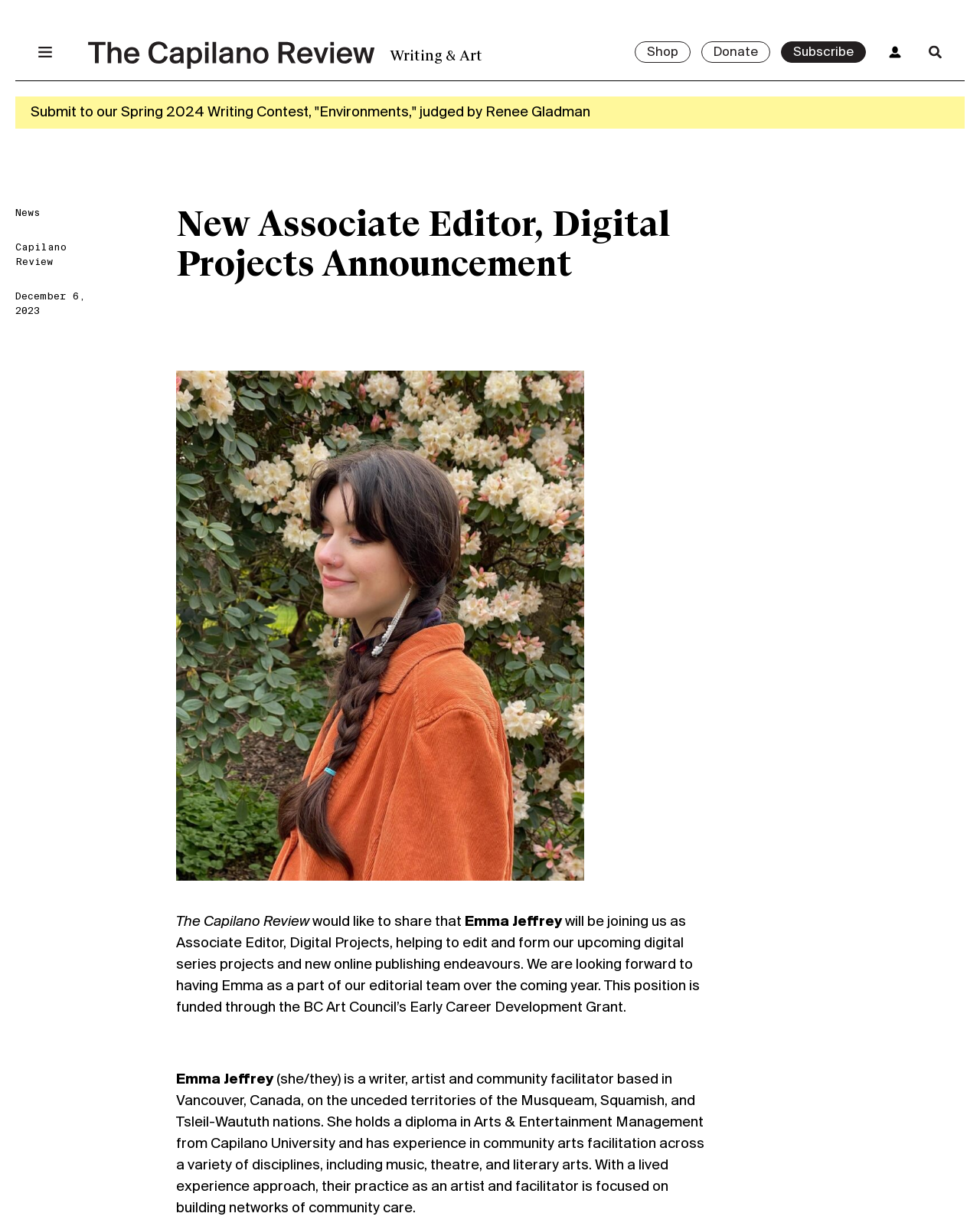What is the name of the organization mentioned on the webpage?
Please respond to the question with as much detail as possible.

I found the answer by looking at the logo and the text on the top-left of the webpage, which mentions 'The Capilano Review'.